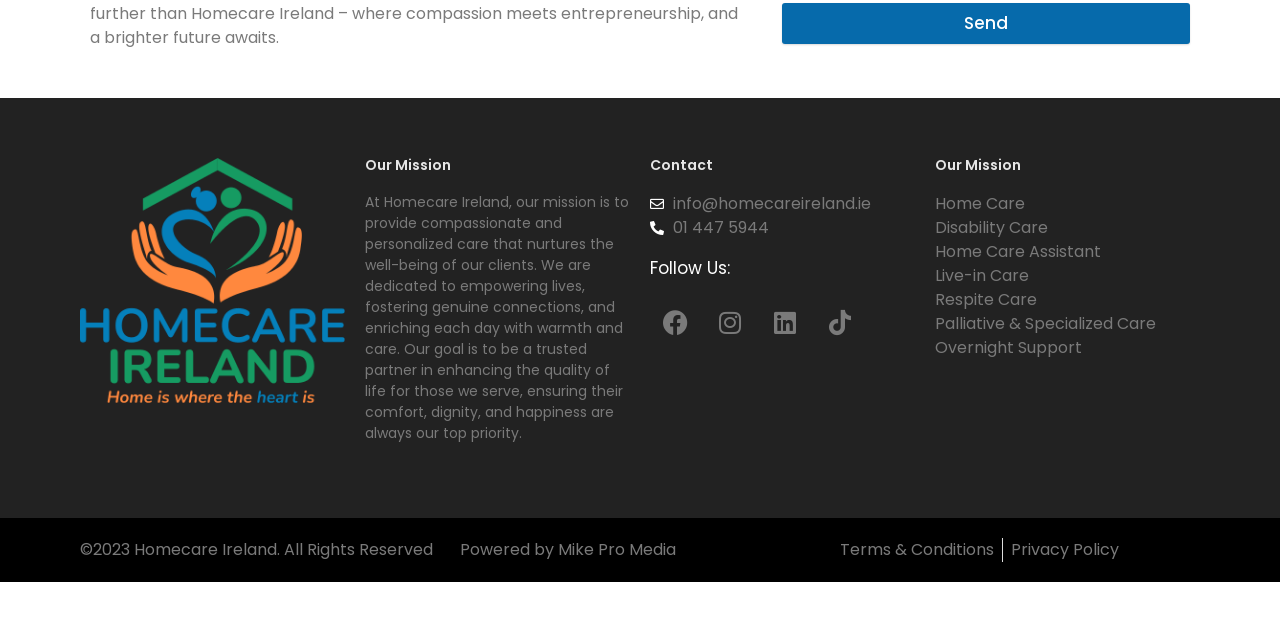Given the description "Respite Care", determine the bounding box of the corresponding UI element.

[0.73, 0.45, 0.938, 0.488]